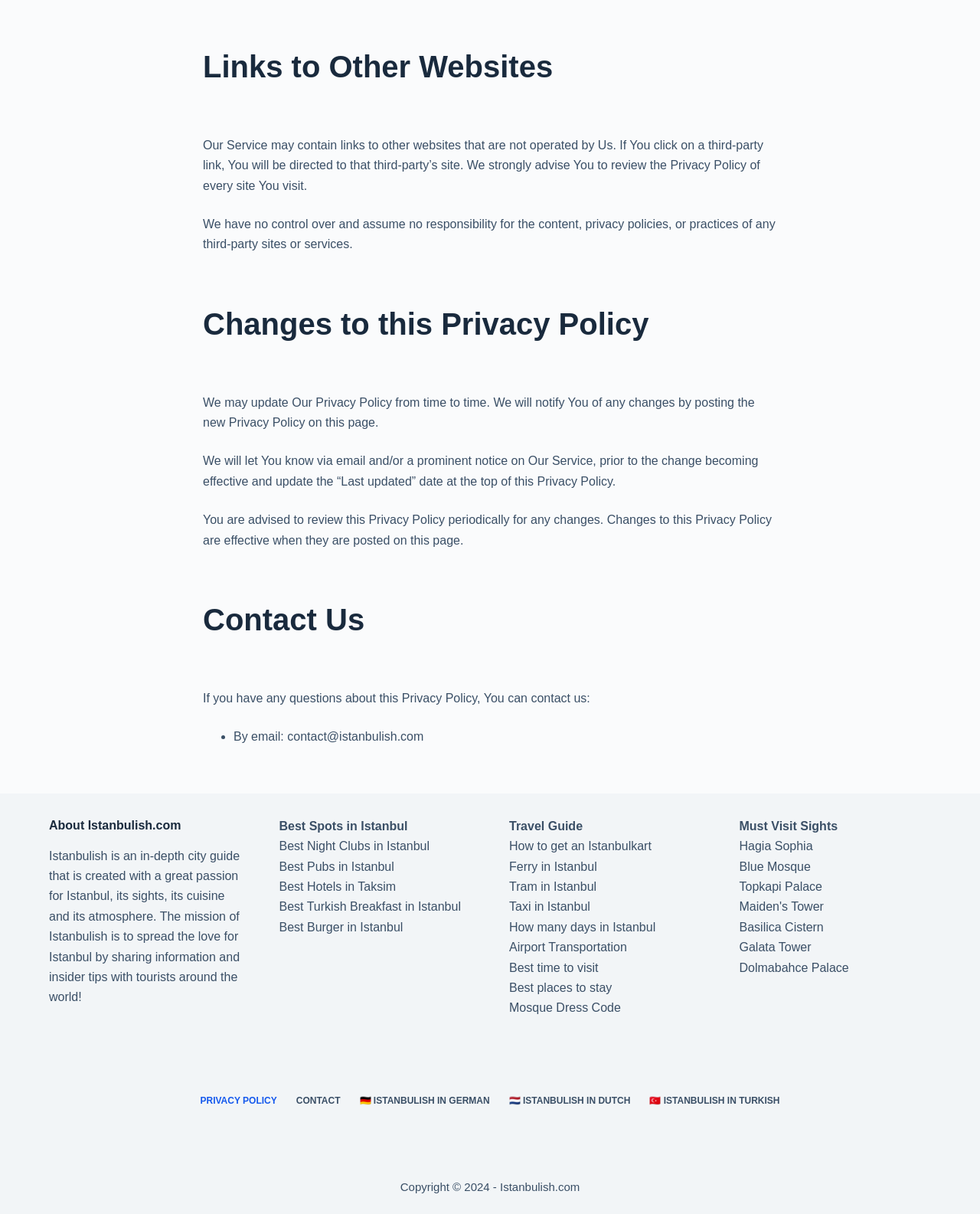Please determine the bounding box coordinates, formatted as (top-left x, top-left y, bottom-right x, bottom-right y), with all values as floating point numbers between 0 and 1. Identify the bounding box of the region described as: Basilica Cistern

[0.754, 0.758, 0.84, 0.769]